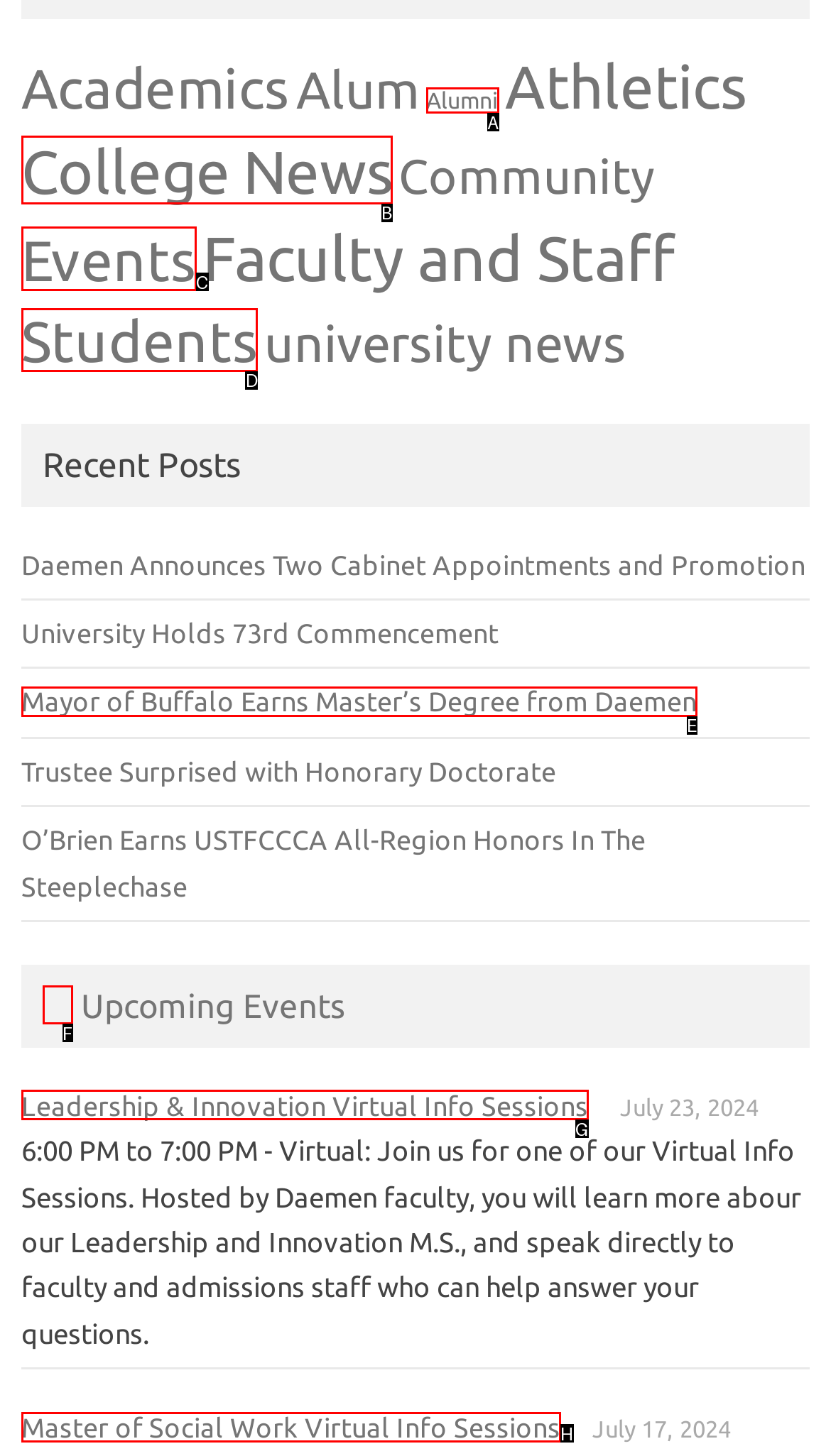For the task: Explore university news, identify the HTML element to click.
Provide the letter corresponding to the right choice from the given options.

D